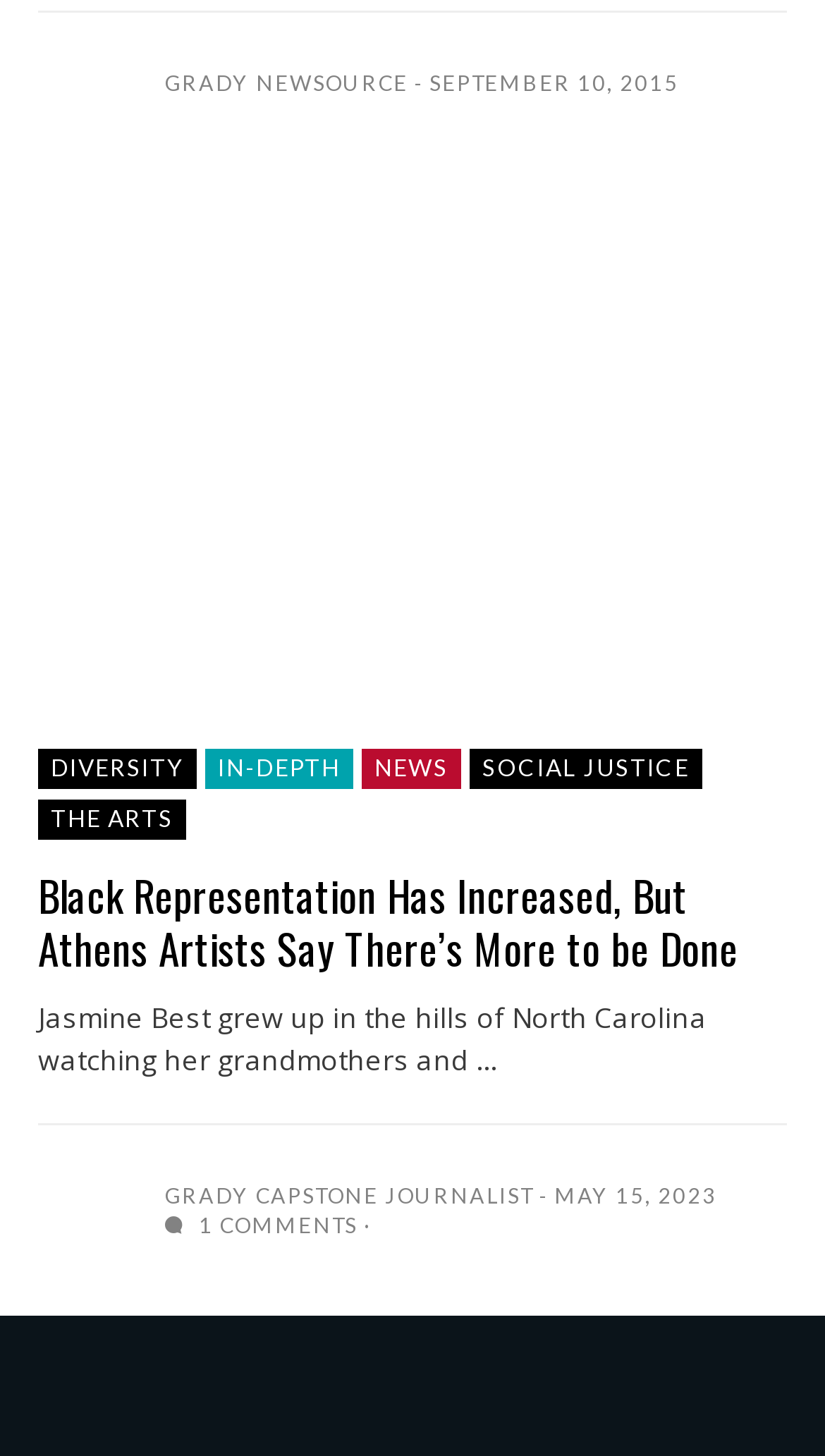Please specify the coordinates of the bounding box for the element that should be clicked to carry out this instruction: "Read the article published on 'SEPTEMBER 10, 2015'". The coordinates must be four float numbers between 0 and 1, formatted as [left, top, right, bottom].

[0.521, 0.048, 0.823, 0.065]